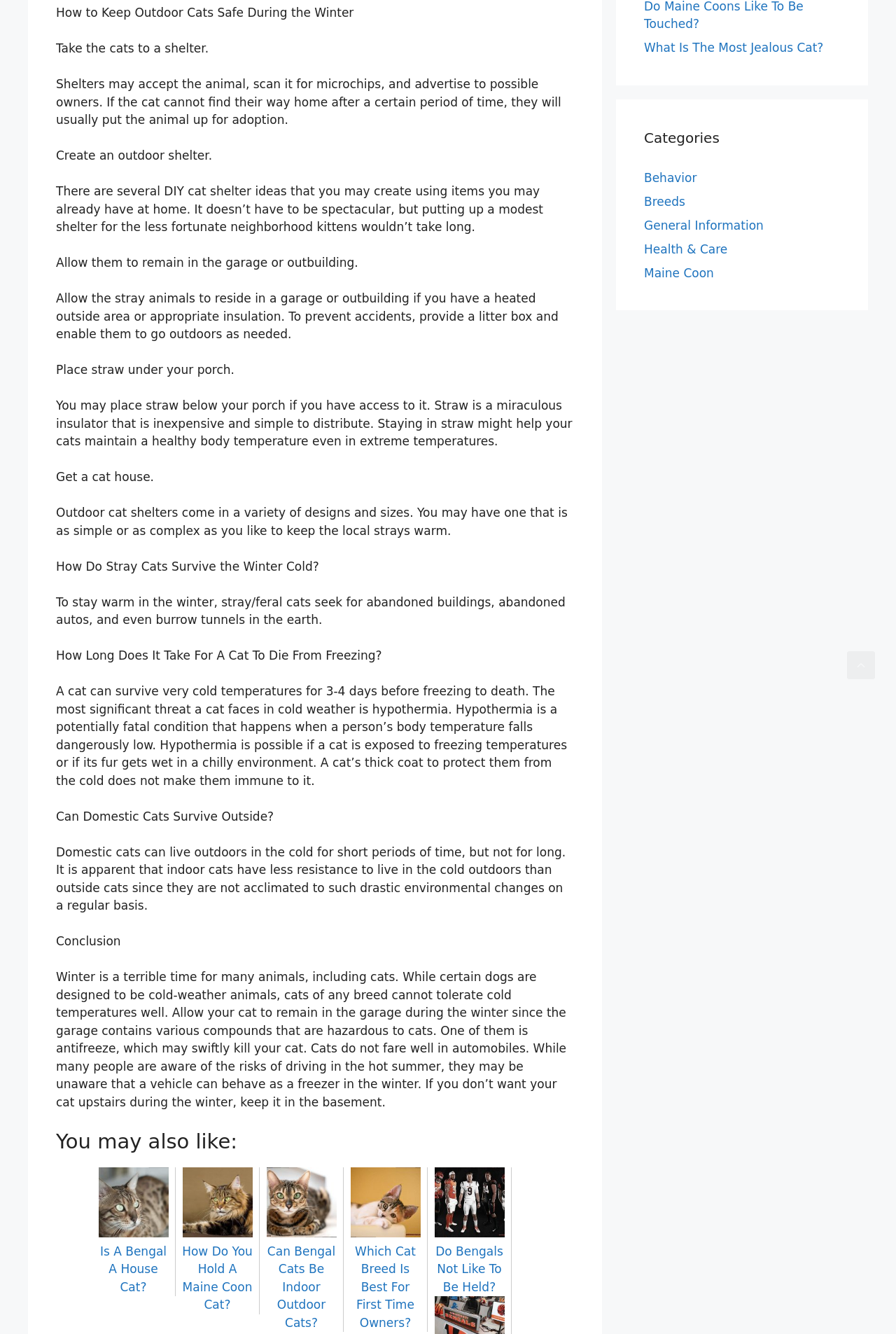Refer to the image and answer the question with as much detail as possible: What is a potential danger to cats in a garage during winter?

According to the webpage, one potential danger to cats in a garage during winter is antifreeze. The webpage warns that antifreeze can be toxic to cats and can quickly kill them if ingested. Therefore, it is important to keep cats away from areas where antifreeze may be present.